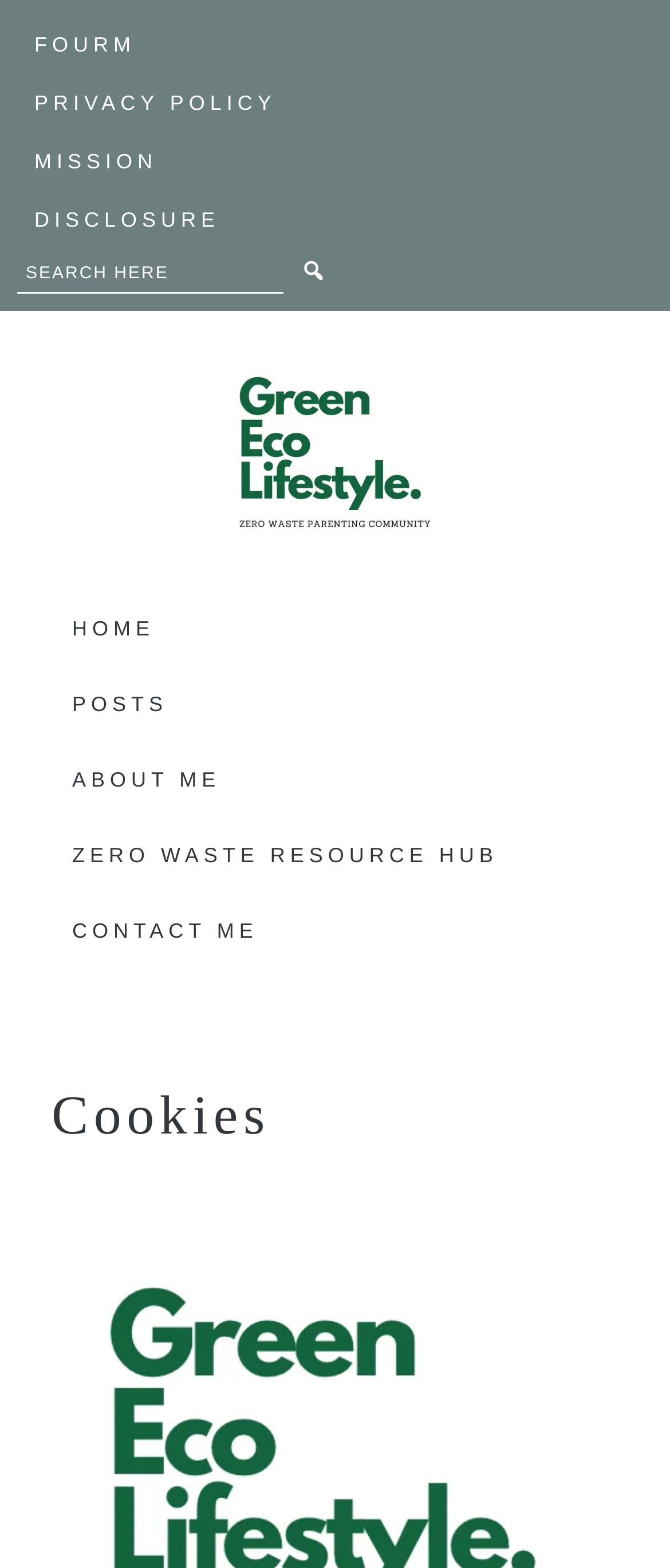Offer a thorough description of the webpage.

The webpage is about a zero-waste parenting community, with a focus on green eco-lifestyle. At the top left corner, there are four links to skip to different sections of the page: primary navigation, main content, primary sidebar, and footer. 

Below these links, there is a secondary navigation menu with five links: FOURM, PRIVACY POLICY, MISSION, DISCLOSURE, and a search bar. The search bar has a placeholder text "Search here" and a search button with a magnifying glass icon.

To the right of the secondary navigation menu, there is a logo of Green Eco Lifestyle, which is an image with a link. Below the logo, there is a text "Zero-Waste Parenting Community".

The main navigation menu is located below the logo, with five links: HOME, POSTS, ABOUT ME, ZERO WASTE RESOURCE HUB, and CONTACT ME. Above the main navigation menu, there is a heading "Cookies" which is likely the title of the page.